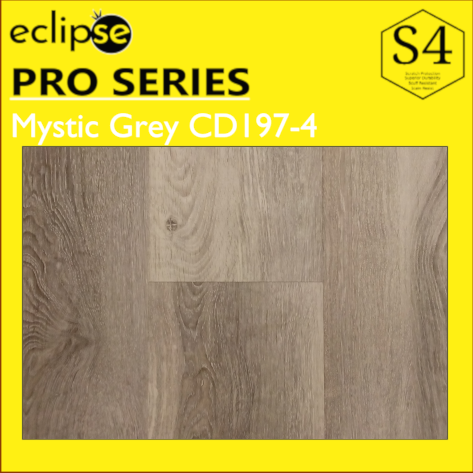What is the flooring designed to mimic?
Look at the screenshot and respond with one word or a short phrase.

Natural wood